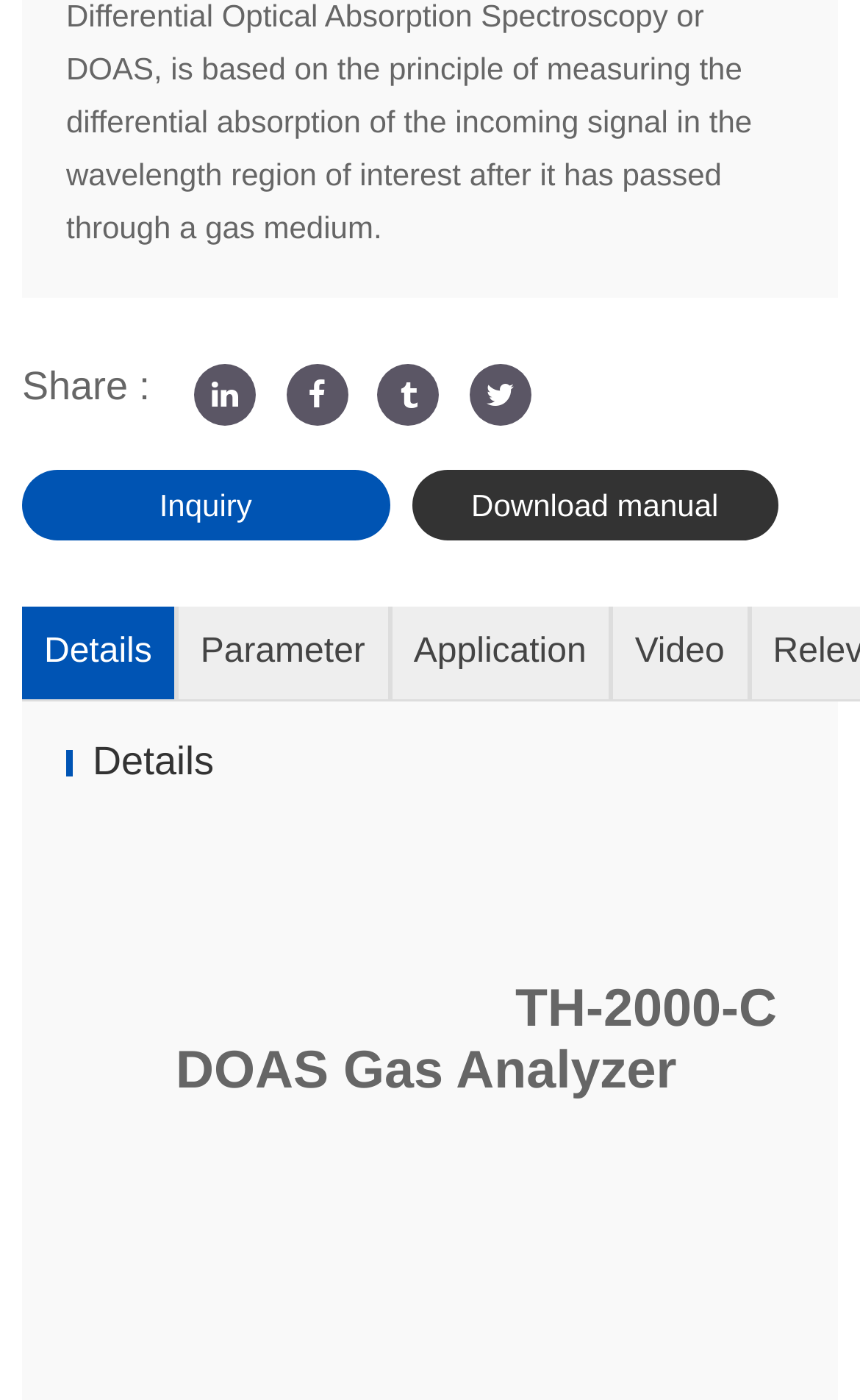Provide your answer to the question using just one word or phrase: Is there a video available for the product?

Yes